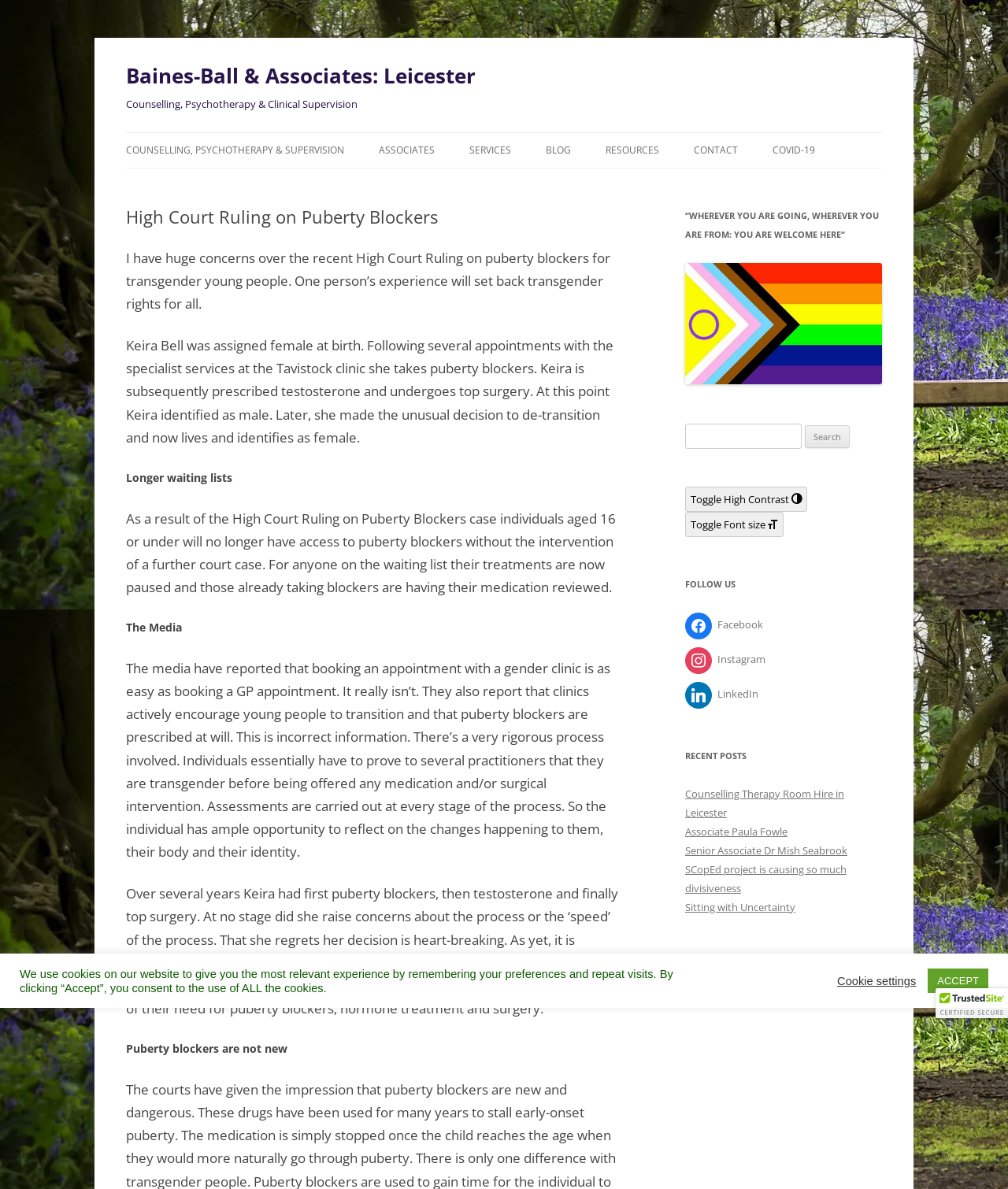What is the theme of the webpage's design?
Look at the image and respond to the question as thoroughly as possible.

The webpage's design features a rainbow LGBTQIA flag and a welcoming message, indicating that the website is inclusive and progressive, and welcoming to people of all genders and sexual orientations.